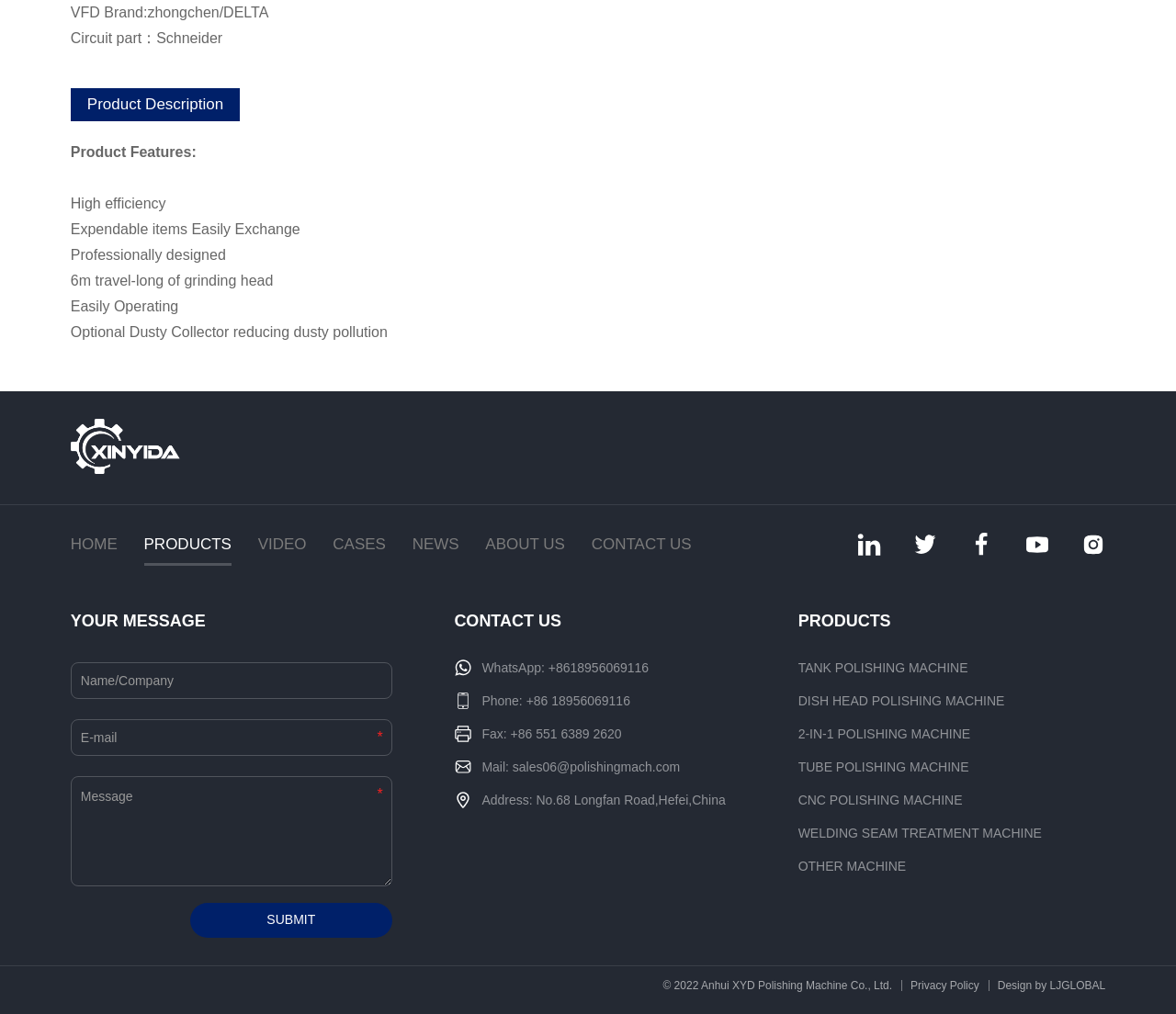Pinpoint the bounding box coordinates of the element you need to click to execute the following instruction: "Click the 'PRODUCTS' link". The bounding box should be represented by four float numbers between 0 and 1, in the format [left, top, right, bottom].

[0.679, 0.604, 0.758, 0.622]